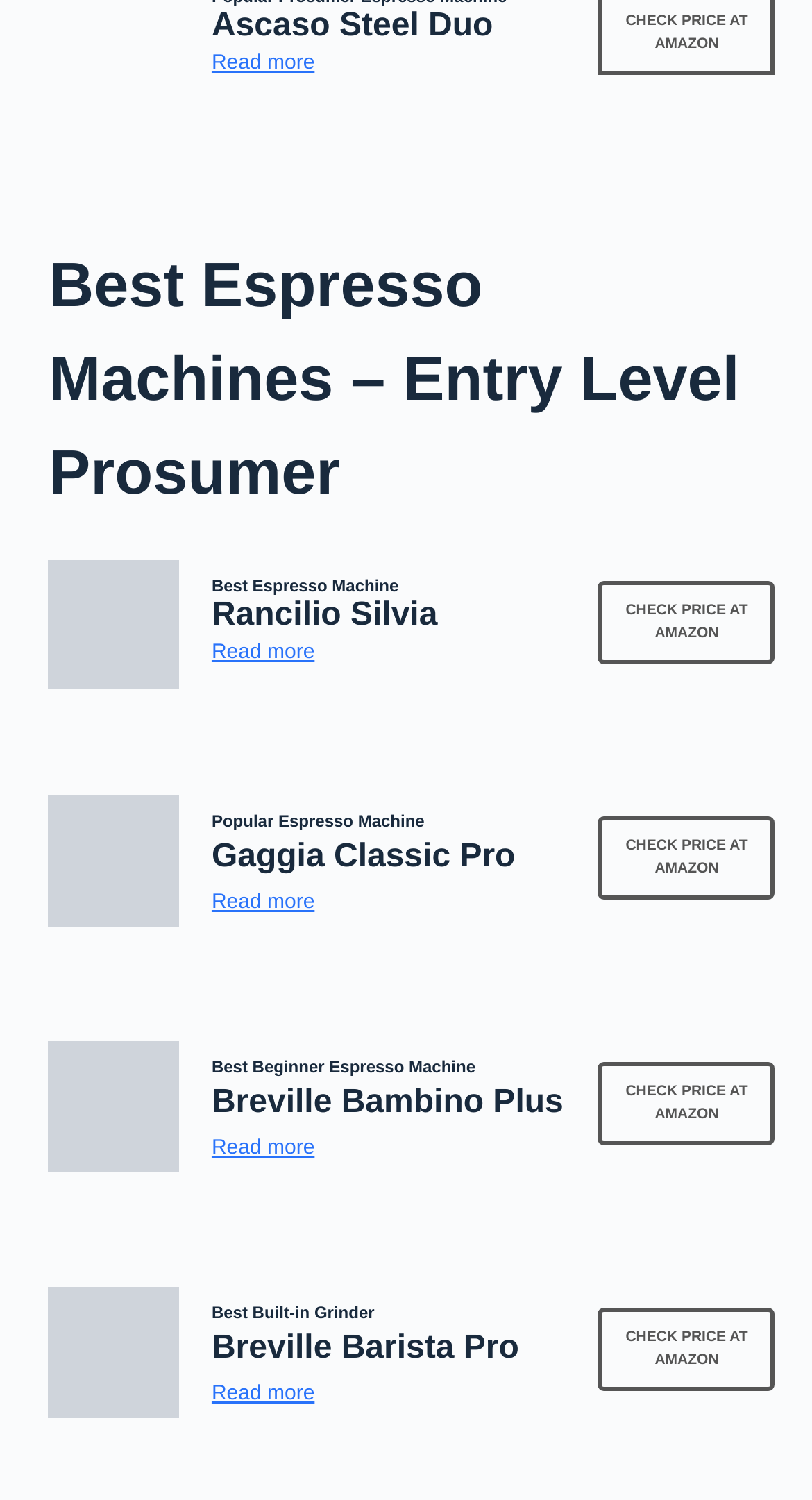How many espresso machines are listed?
Answer the question with as much detail as possible.

I counted the number of headings that describe specific espresso machines, which are 'Rancilio Silvia', 'Gaggia Classic Pro', 'Breville Bambino Plus', and 'Breville Barista Pro'. There are 5 of them.